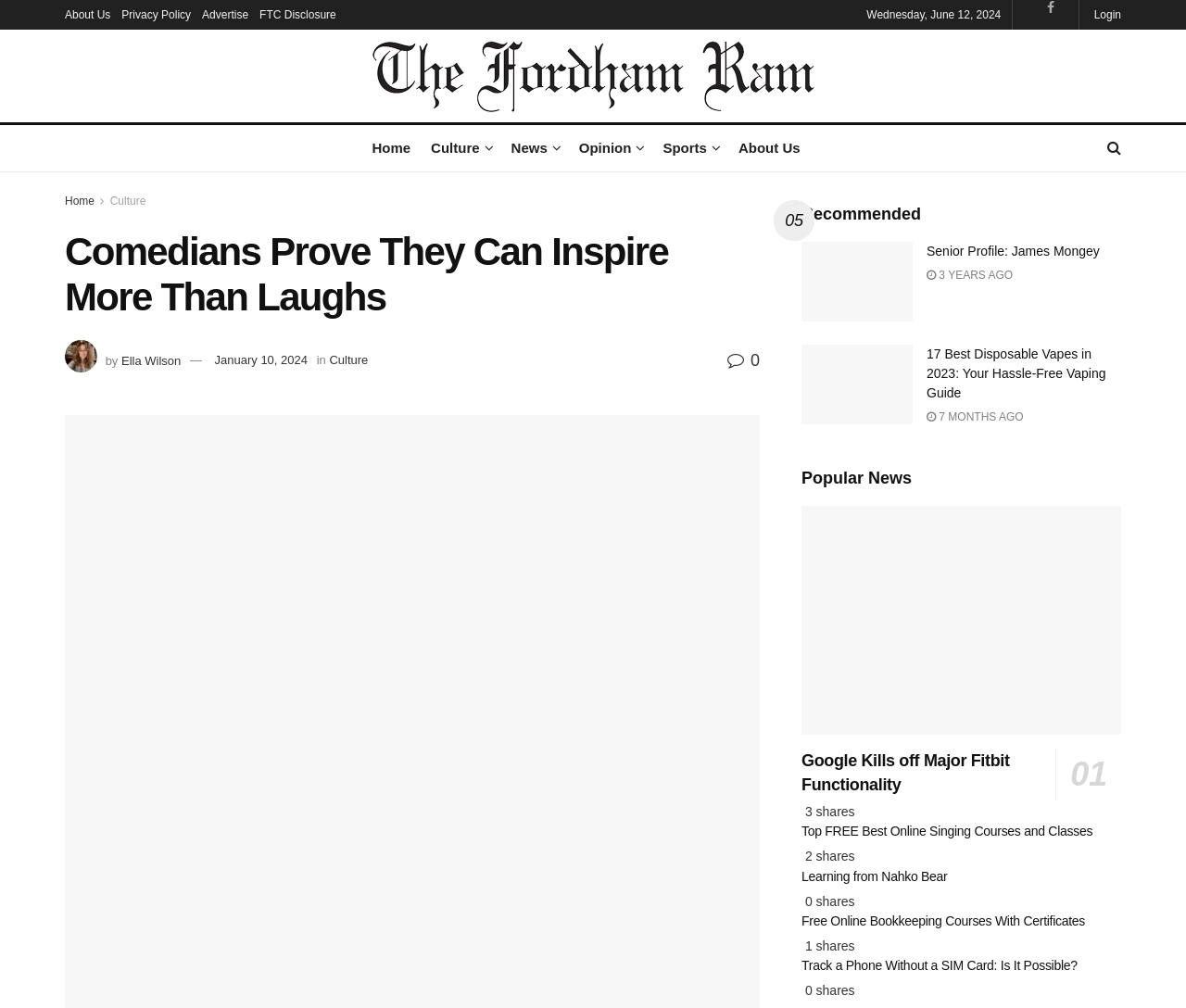What is the date of the article 'Comedians Prove They Can Inspire More Than Laughs'?
Using the information from the image, answer the question thoroughly.

I found the date by looking at the article section, where it says 'by Ella Wilson' and then 'January 10, 2024'.